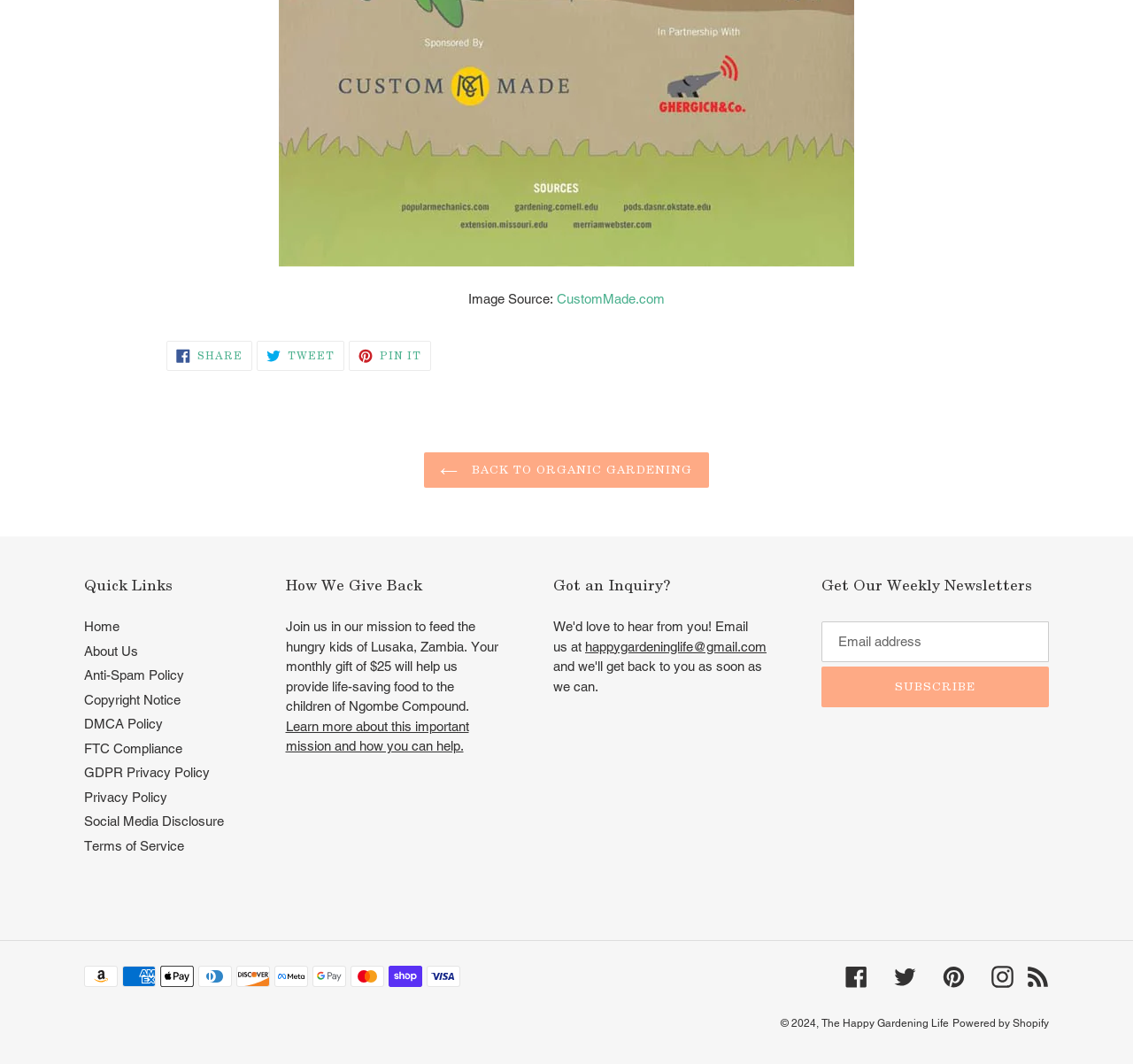Please give the bounding box coordinates of the area that should be clicked to fulfill the following instruction: "Follow us on Facebook". The coordinates should be in the format of four float numbers from 0 to 1, i.e., [left, top, right, bottom].

[0.746, 0.907, 0.766, 0.928]